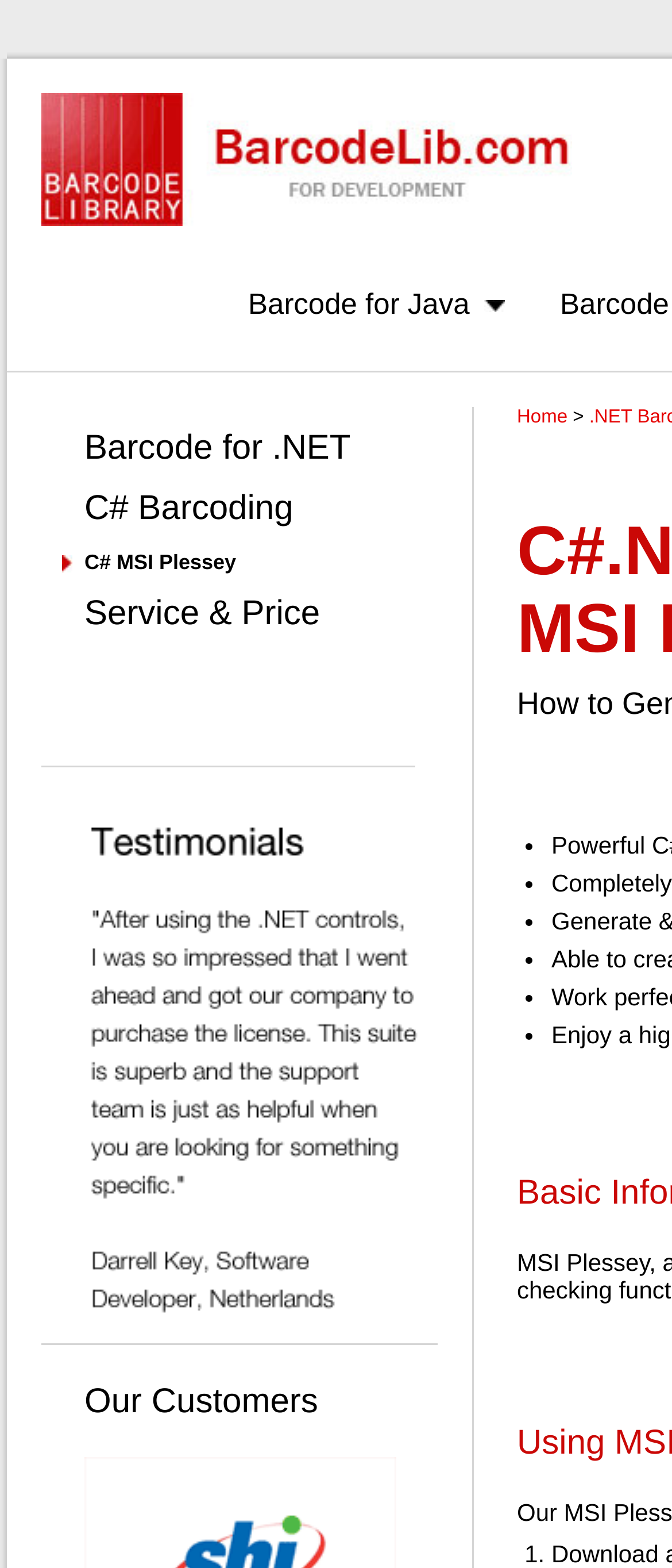How many links are present in the top navigation bar?
Refer to the image and provide a one-word or short phrase answer.

5